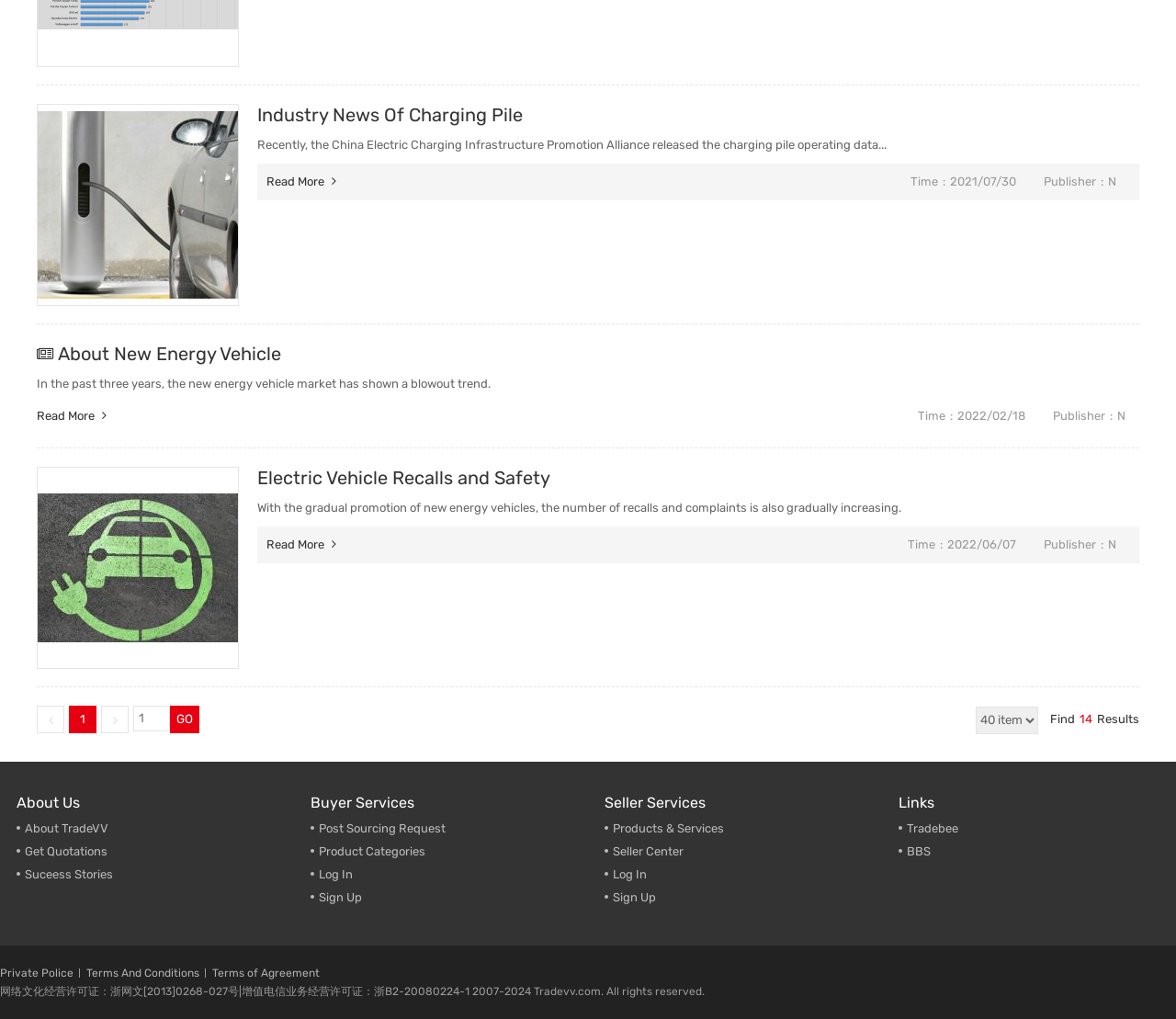Show the bounding box coordinates for the HTML element described as: "Terms And Conditions".

[0.068, 0.946, 0.175, 0.964]